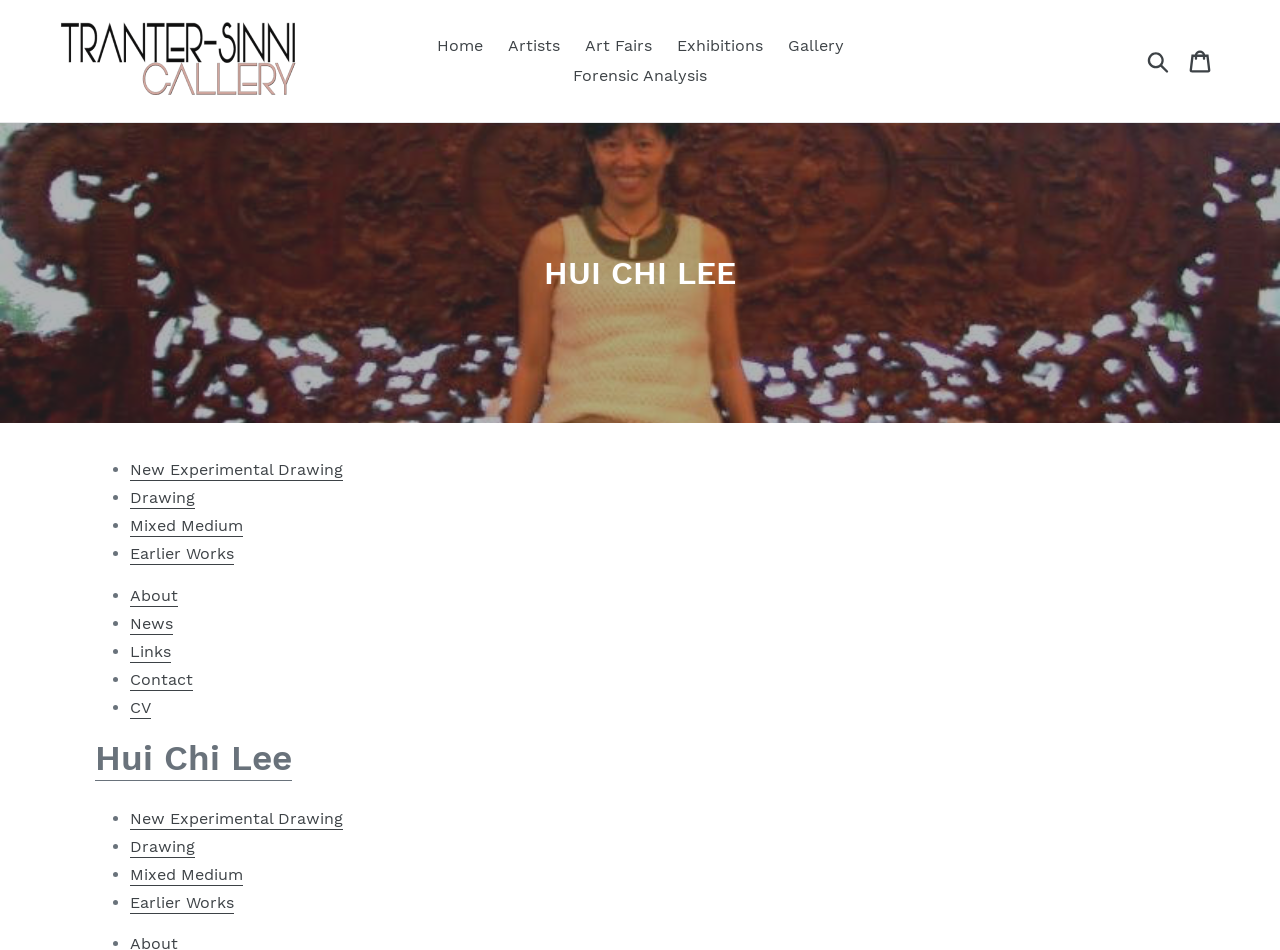Specify the bounding box coordinates of the area to click in order to execute this command: 'Search for something'. The coordinates should consist of four float numbers ranging from 0 to 1, and should be formatted as [left, top, right, bottom].

[0.891, 0.05, 0.92, 0.078]